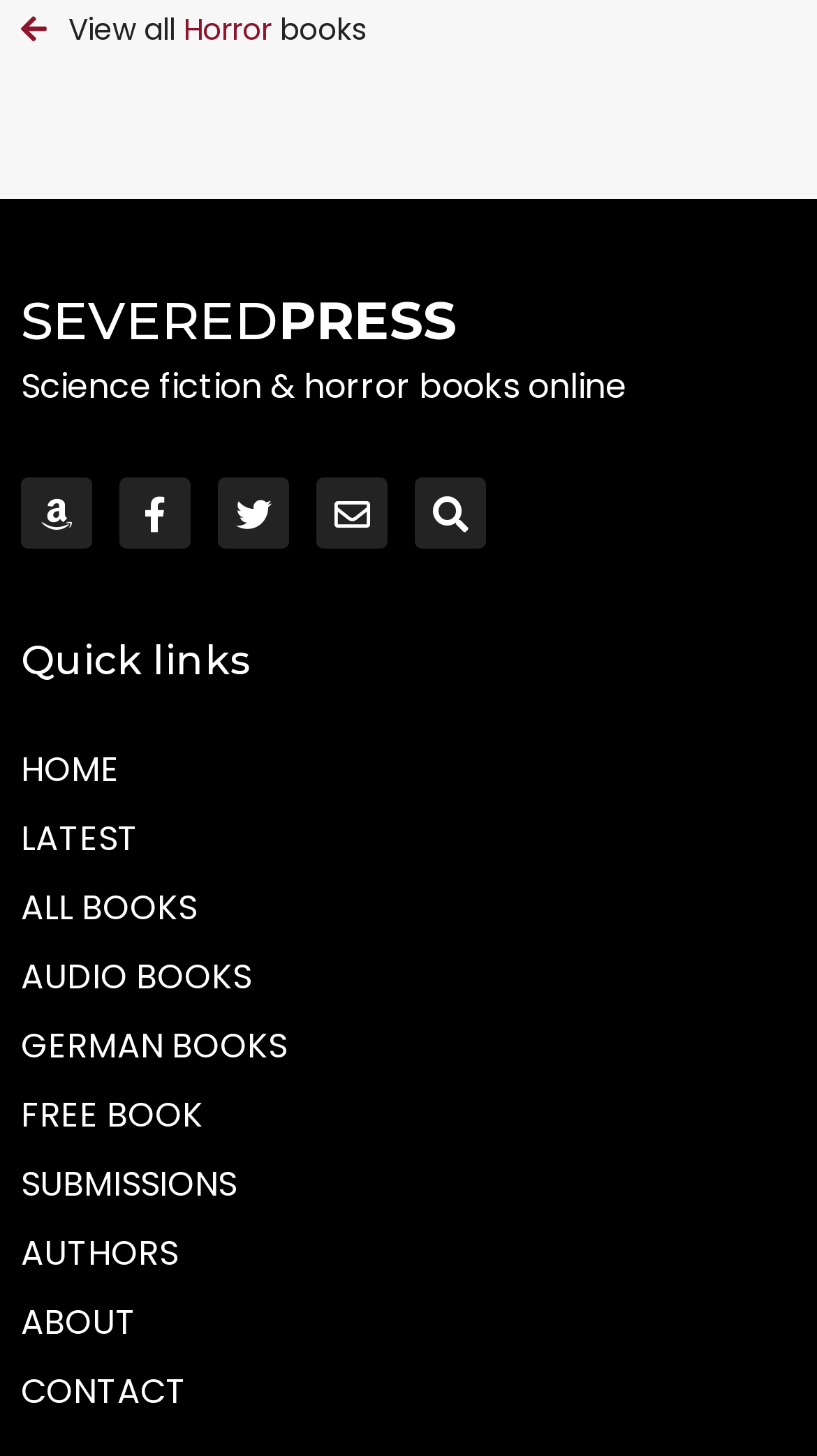How many quick links are available on this website?
We need a detailed and exhaustive answer to the question. Please elaborate.

The 'Quick links' section on the webpage lists 10 links, including 'HOME', 'LATEST', 'ALL BOOKS', and others, totaling 10 quick links.